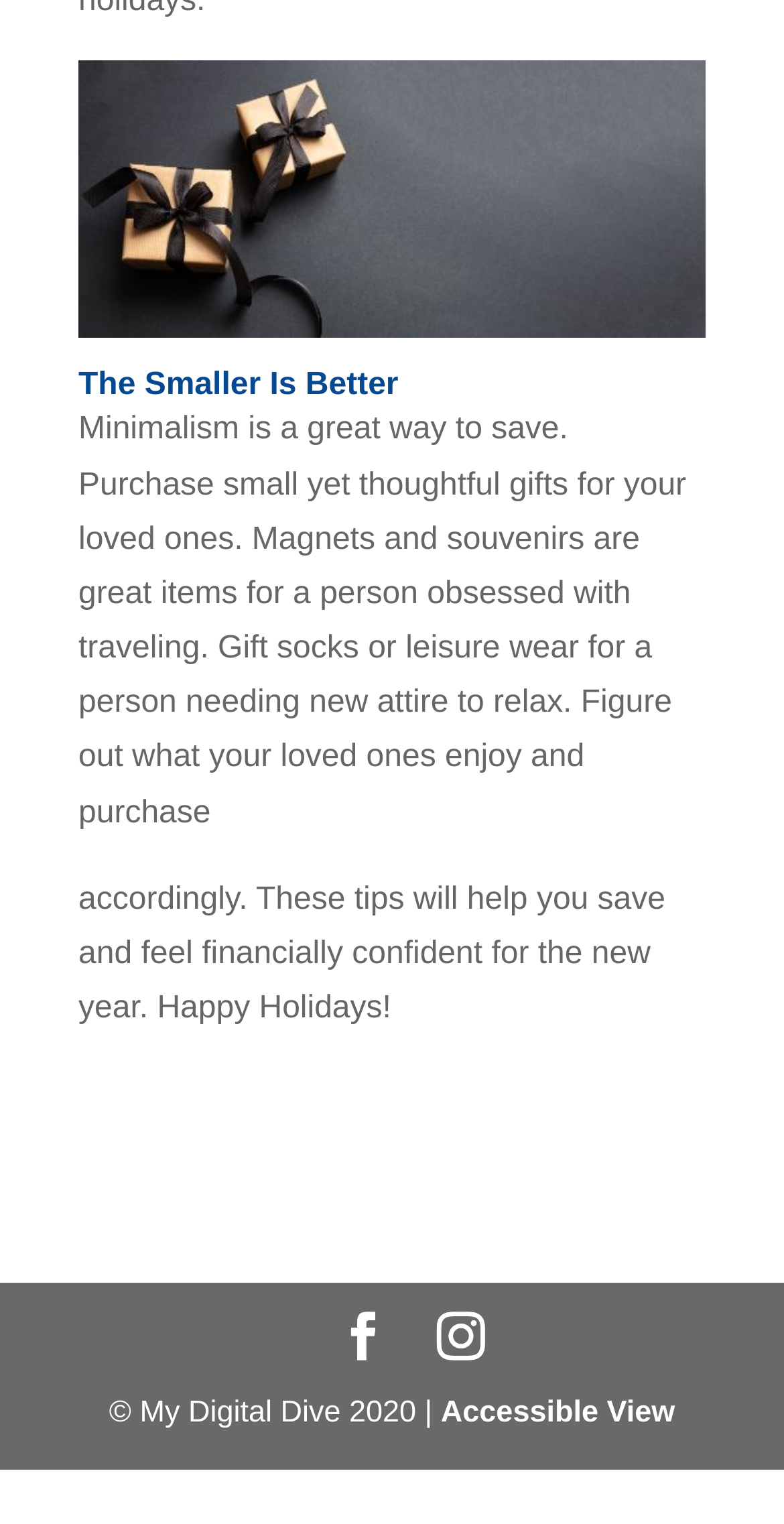Reply to the question below using a single word or brief phrase:
What is the topic of the article?

Minimalism